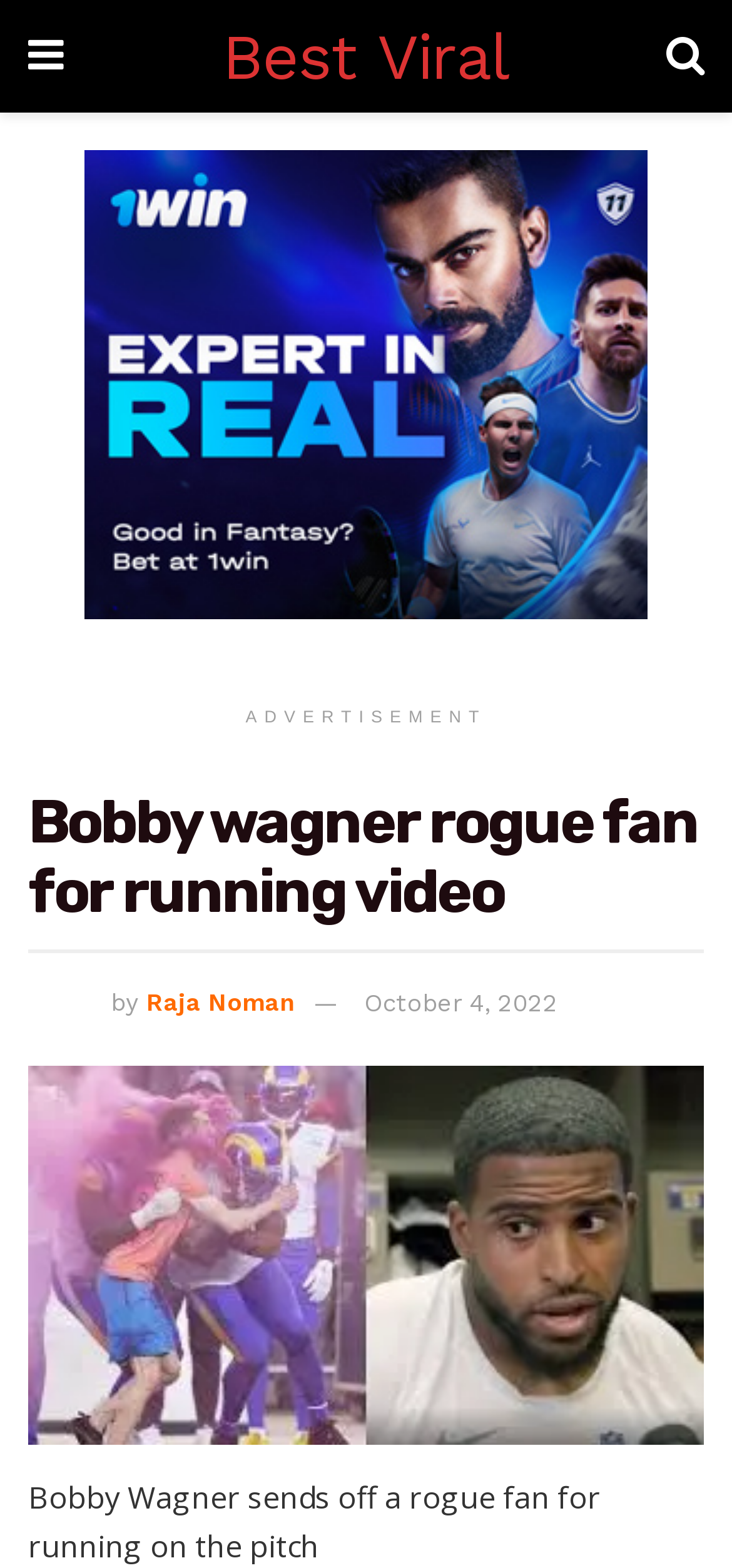From the image, can you give a detailed response to the question below:
What is the date of the article?

I found the answer by looking at the link with the text 'October 4, 2022' which is likely to be the date of the article.